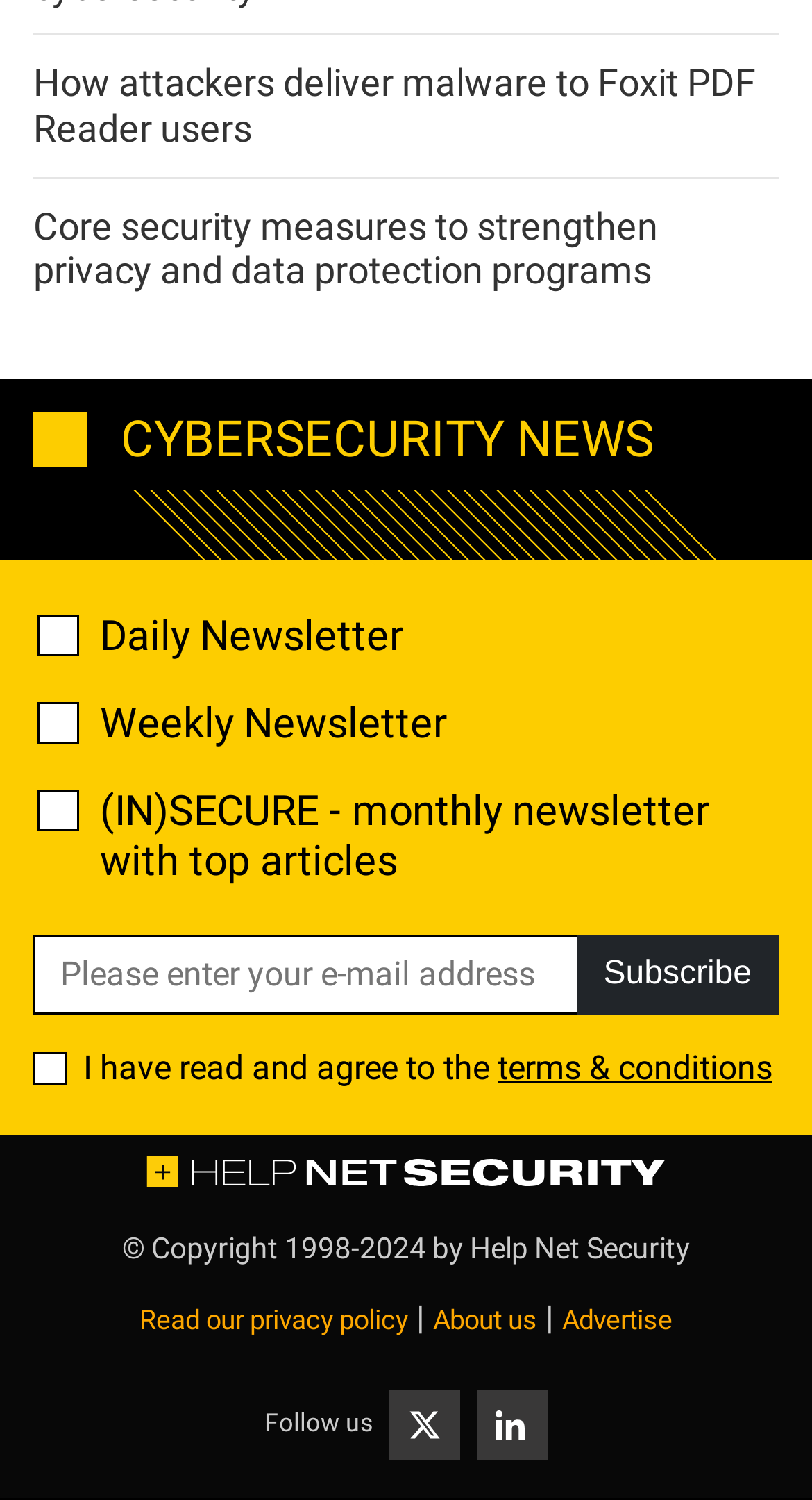Predict the bounding box of the UI element that fits this description: "parent_node: Weekly Newsletter name="_mc4wp_lists[]" value="d2d471aafa"".

[0.046, 0.469, 0.097, 0.496]